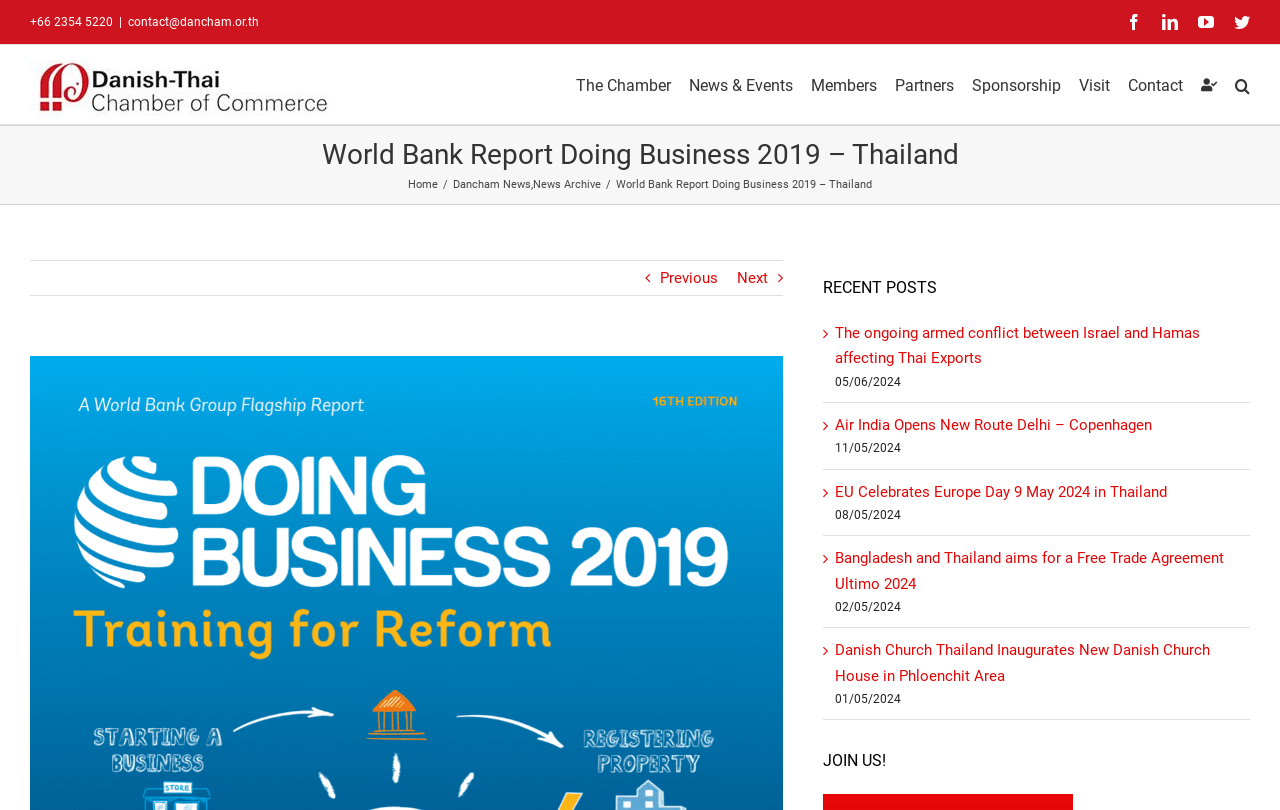Given the element description: "News & Events", predict the bounding box coordinates of the UI element it refers to, using four float numbers between 0 and 1, i.e., [left, top, right, bottom].

[0.538, 0.056, 0.62, 0.153]